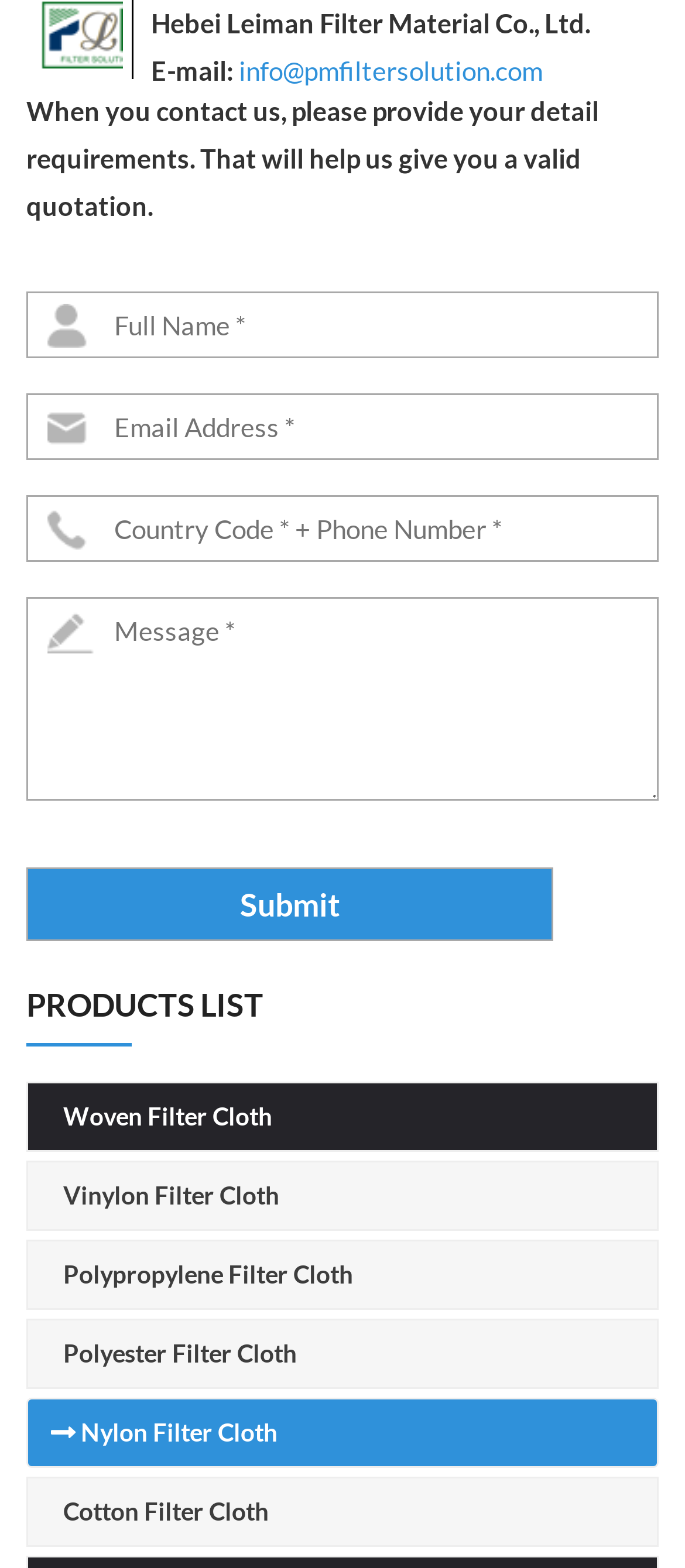What is the purpose of the 'Submit' button?
Offer a detailed and exhaustive answer to the question.

The 'Submit' button is located at the bottom of the webpage, within a layout table with a bounding box coordinate of [0.038, 0.536, 0.962, 0.6]. Its purpose is to submit the message or inquiry entered by the user in the textboxes above.